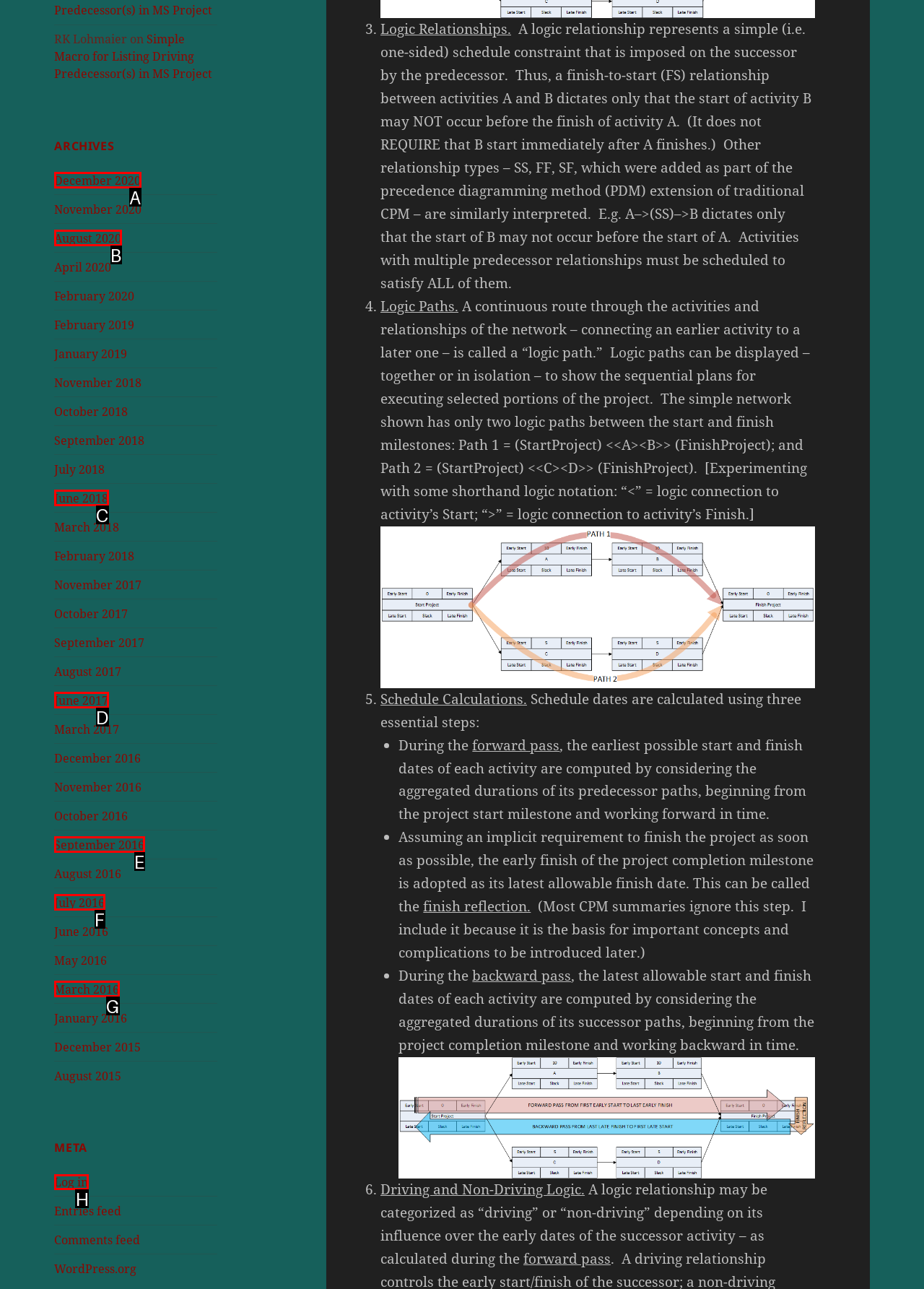Select the appropriate HTML element to click for the following task: Log in to the website
Answer with the letter of the selected option from the given choices directly.

H